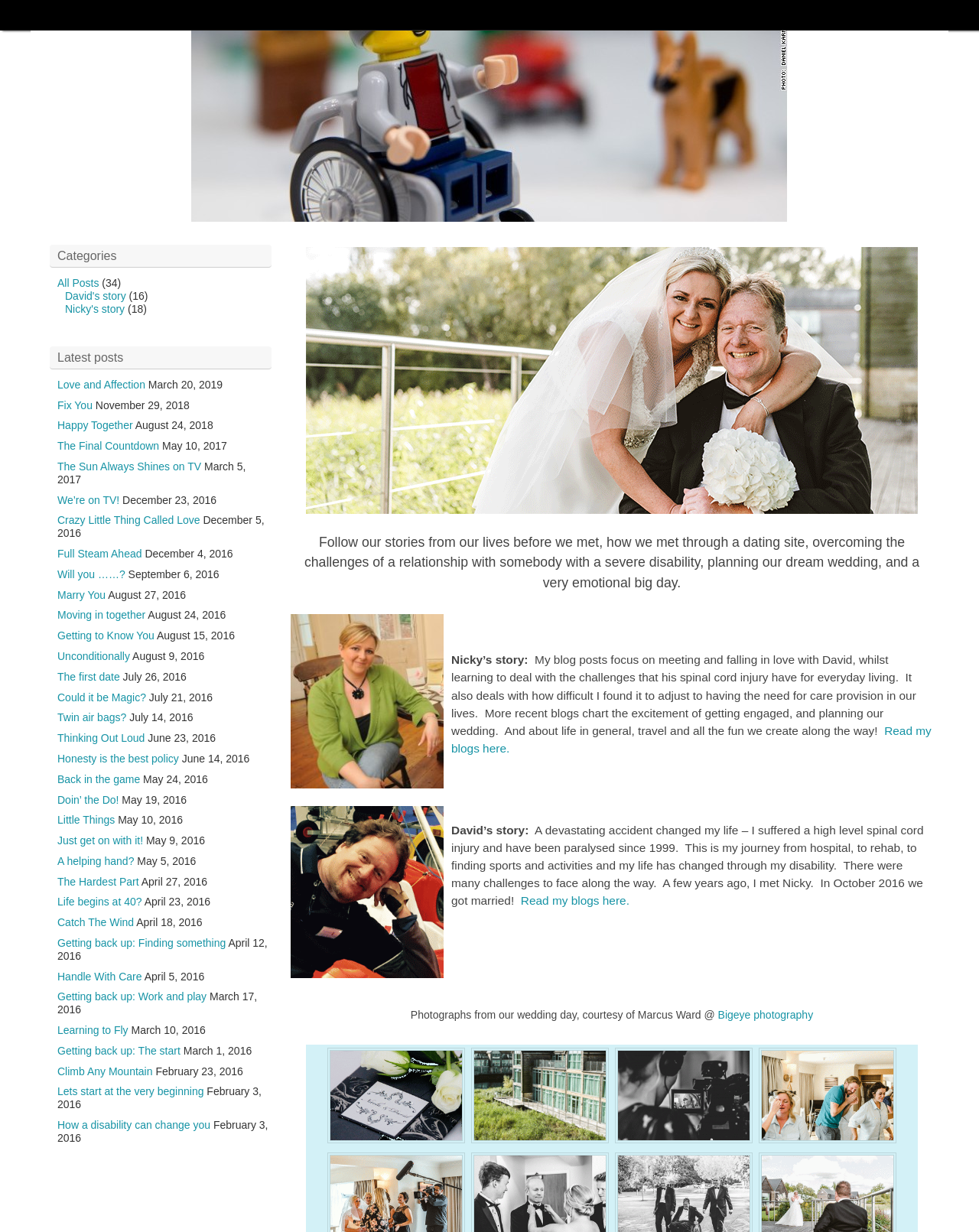Provide a brief response in the form of a single word or phrase:
What is the theme of the wedding invitation photo?

Four pillars